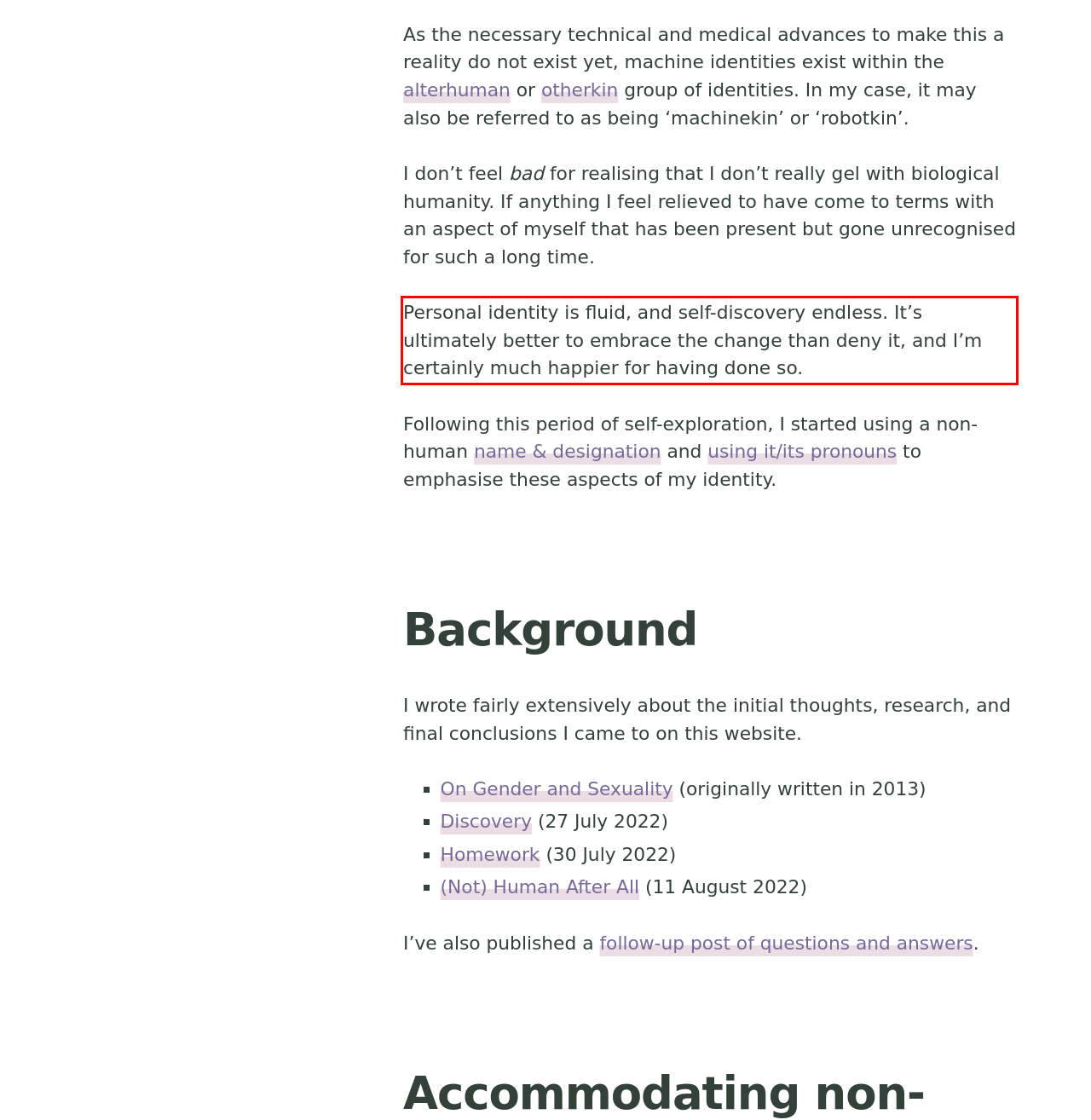Examine the webpage screenshot and use OCR to recognize and output the text within the red bounding box.

Personal identity is fluid, and self-discovery endless. It’s ultimately better to embrace the change than deny it, and I’m certainly much happier for having done so.